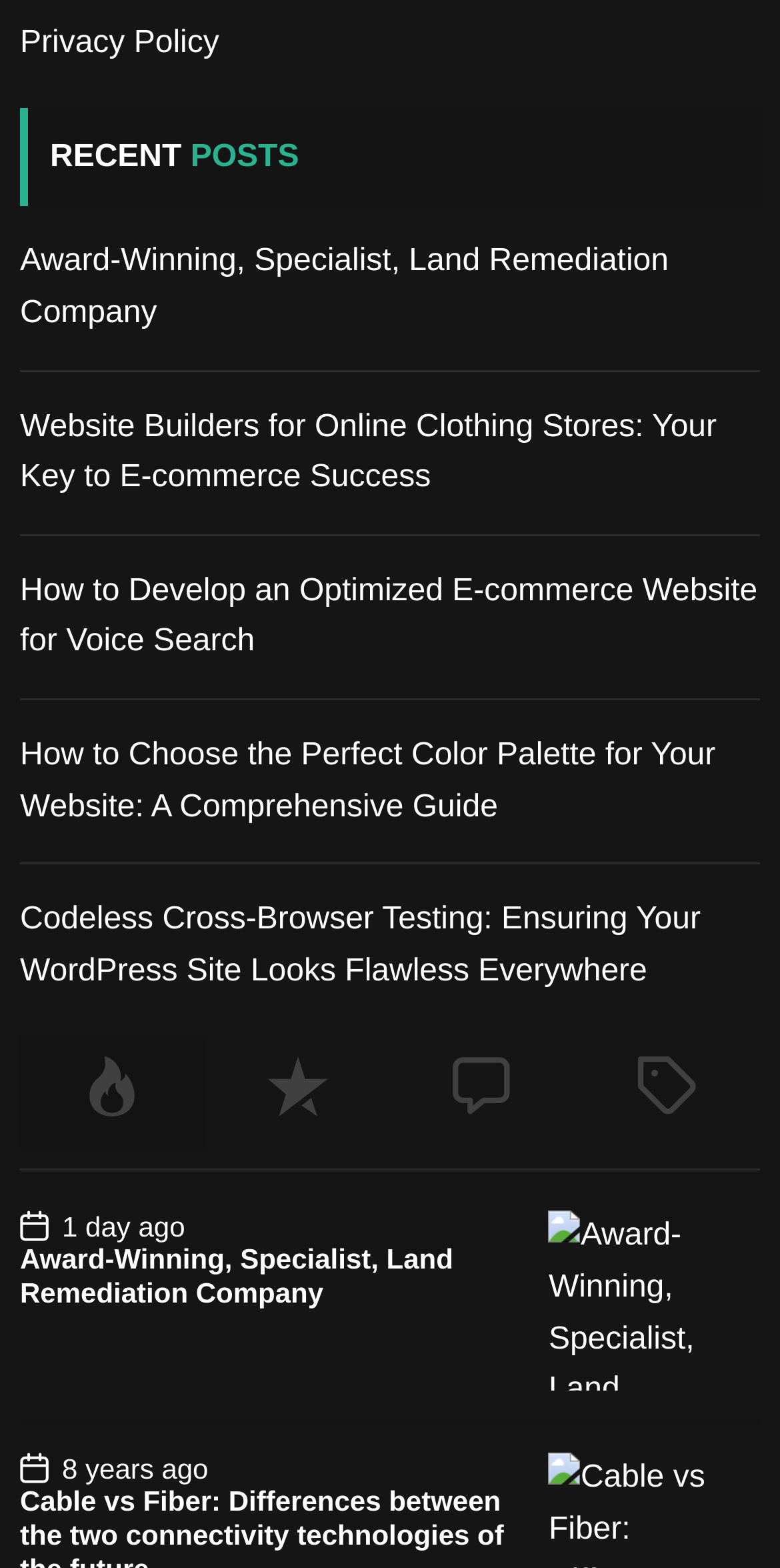Identify the bounding box coordinates necessary to click and complete the given instruction: "Read the article 'Award-Winning, Specialist, Land Remediation Company'".

[0.026, 0.773, 0.974, 0.908]